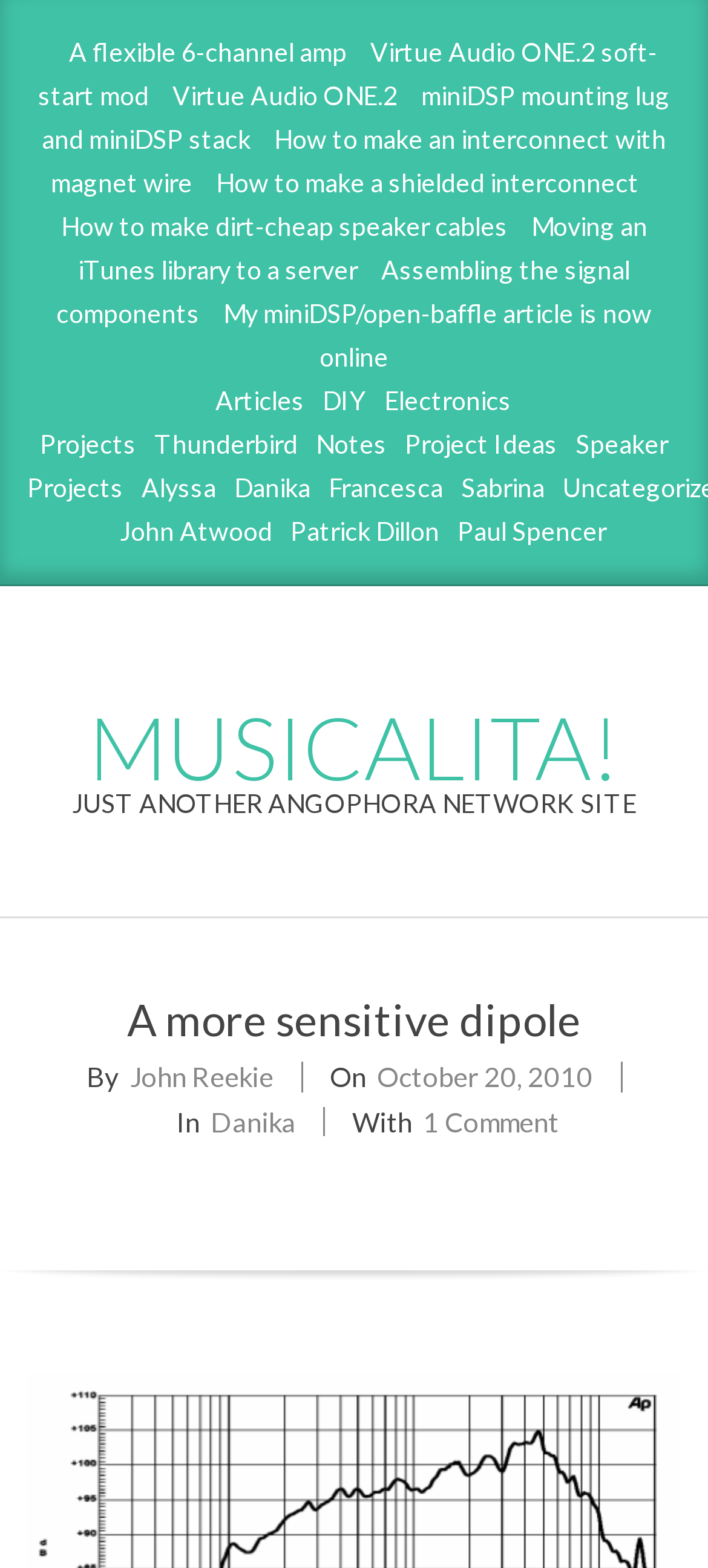Kindly provide the bounding box coordinates of the section you need to click on to fulfill the given instruction: "read about the evolution of innovative technologies in sportswear design".

None